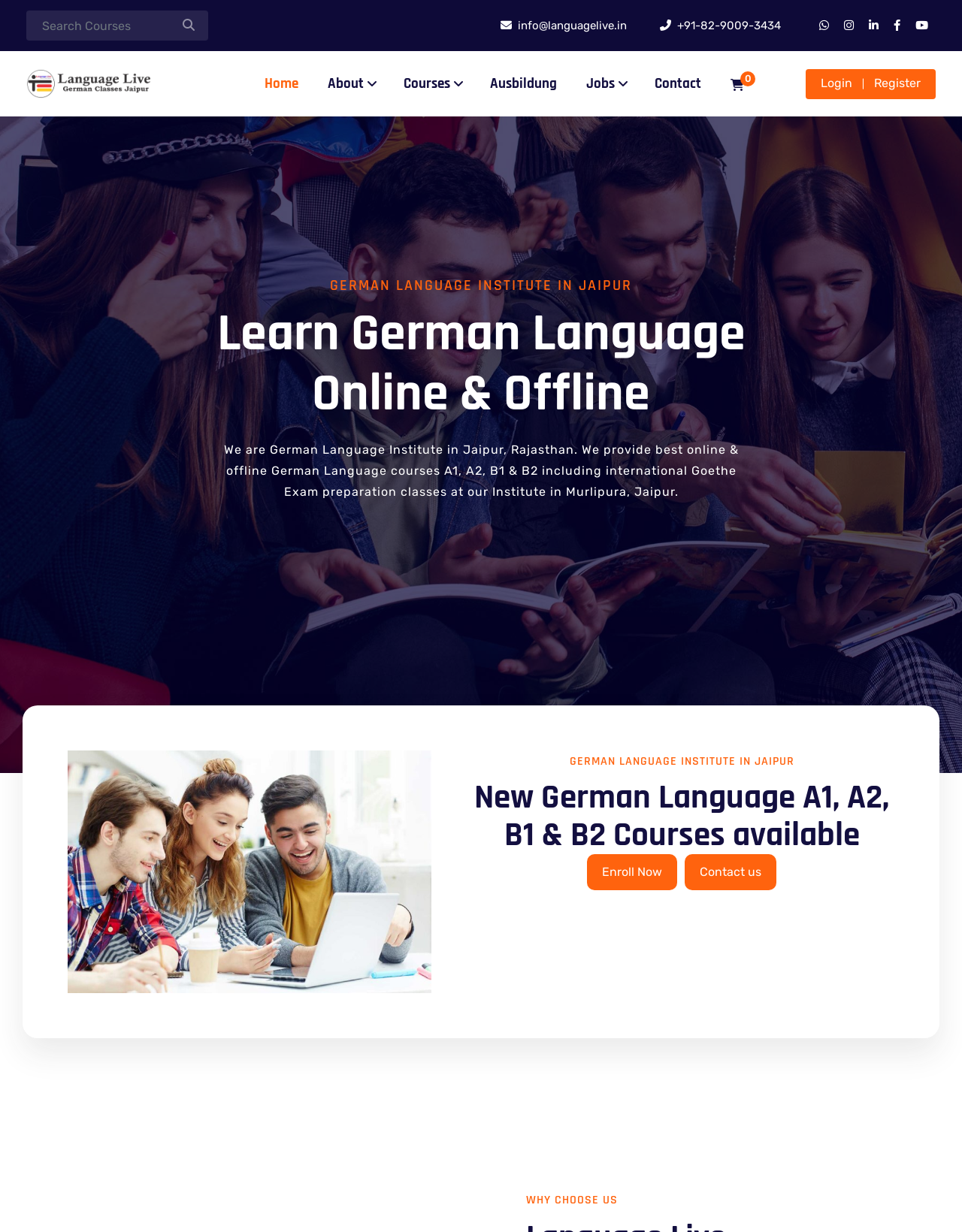Determine the bounding box coordinates of the clickable area required to perform the following instruction: "Enroll for a course". The coordinates should be represented as four float numbers between 0 and 1: [left, top, right, bottom].

[0.61, 0.693, 0.704, 0.723]